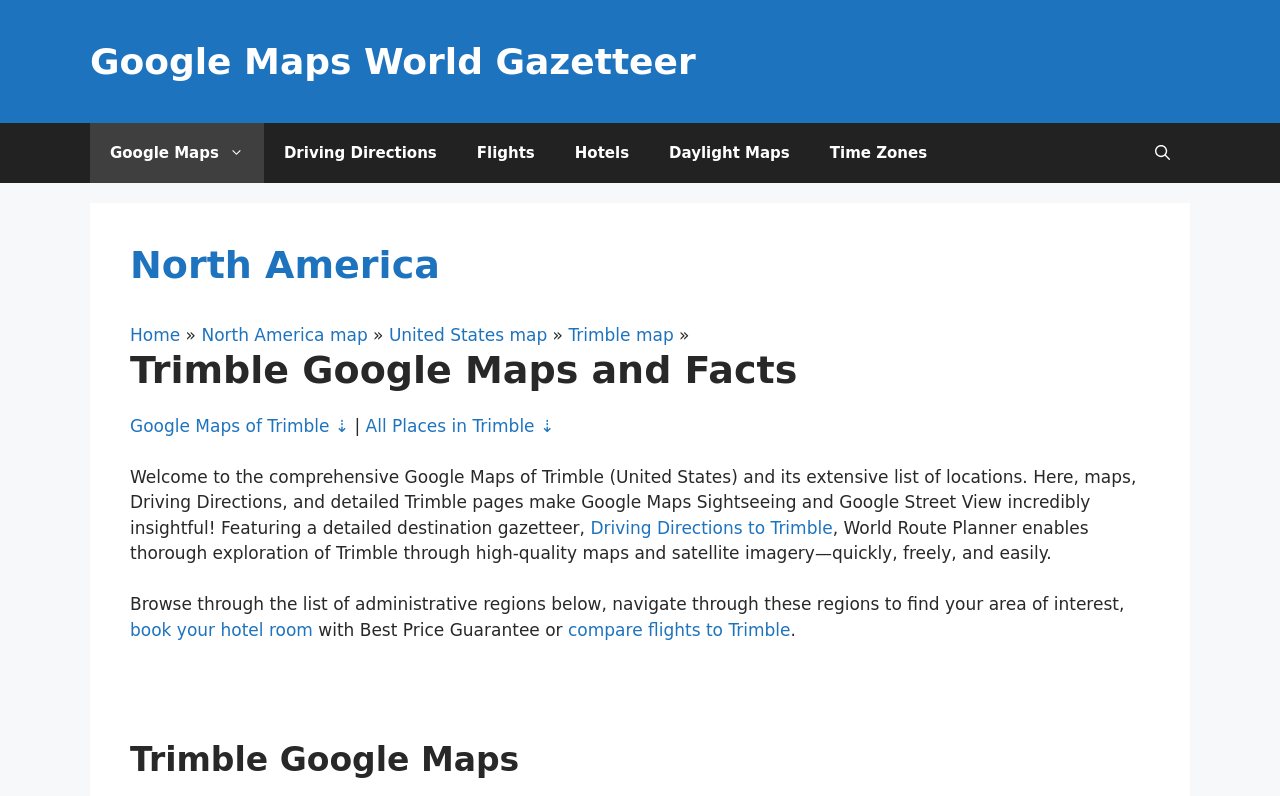What type of content is featured on the webpage?
Please provide a detailed and thorough answer to the question.

The webpage appears to feature maps and facts about Trimble, as indicated by the heading 'Trimble Google Maps and Facts' and the presence of links to 'Google Maps of Trimble' and 'All Places in Trimble'.